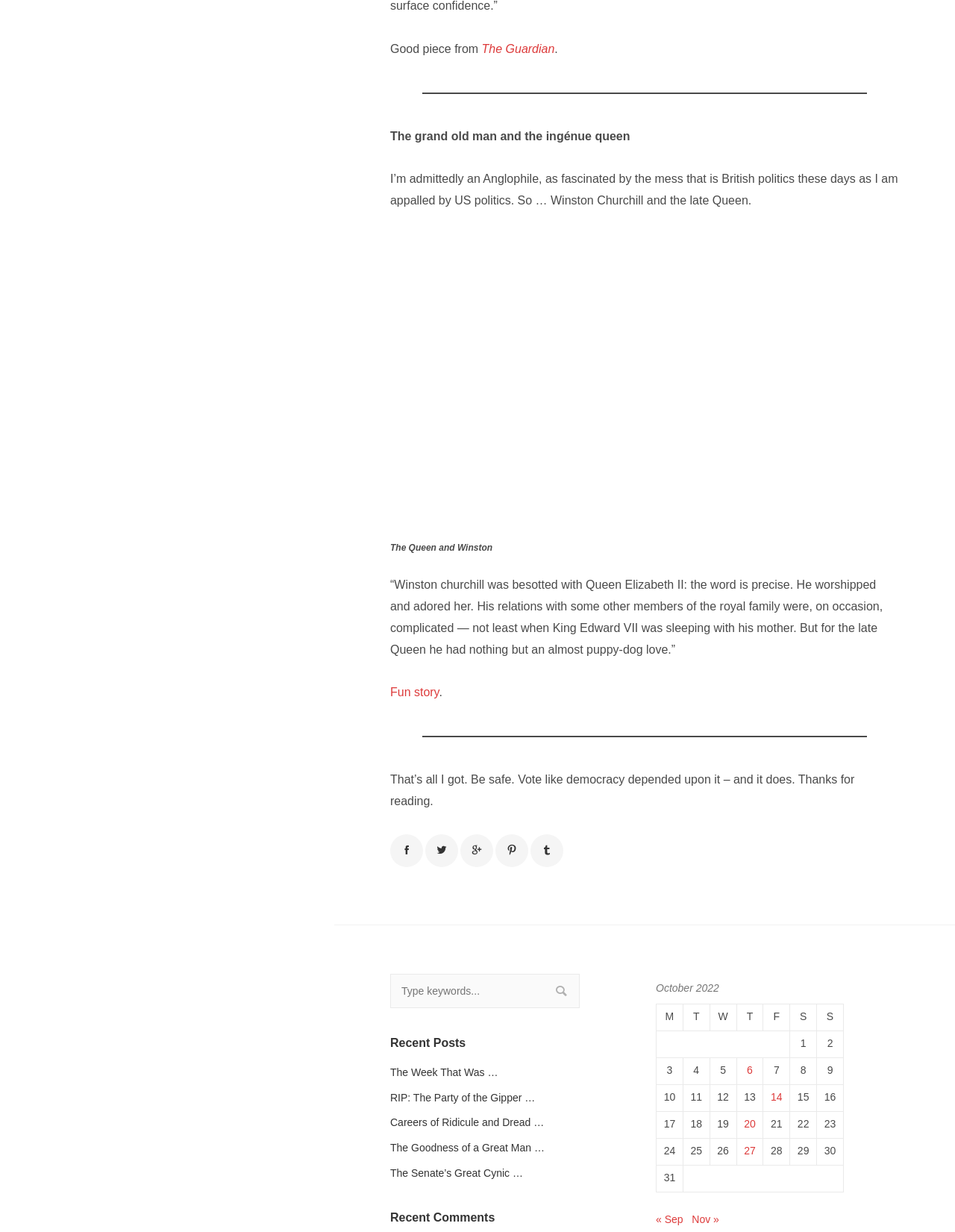Please specify the bounding box coordinates for the clickable region that will help you carry out the instruction: "Search for something".

[0.409, 0.79, 0.663, 0.818]